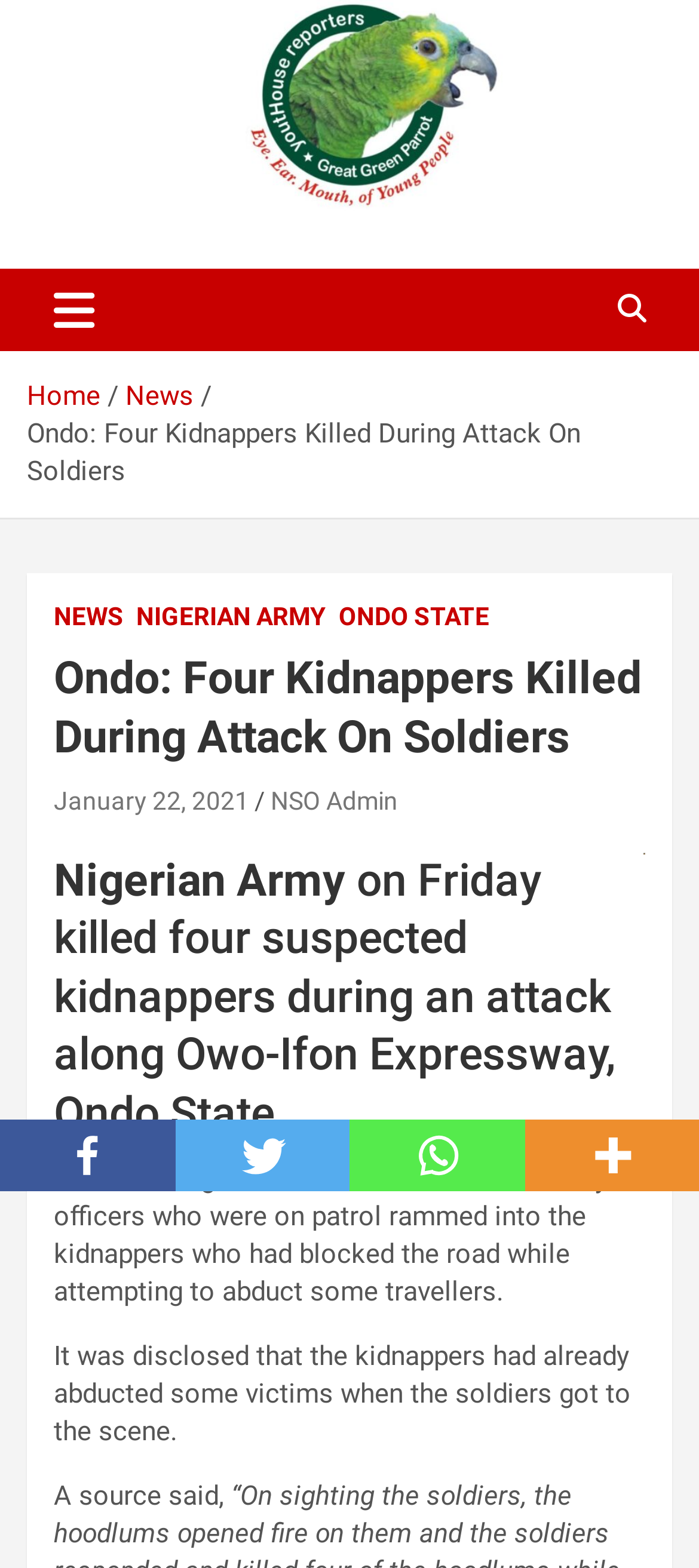Highlight the bounding box coordinates of the region I should click on to meet the following instruction: "Share on Facebook".

[0.0, 0.714, 0.25, 0.76]